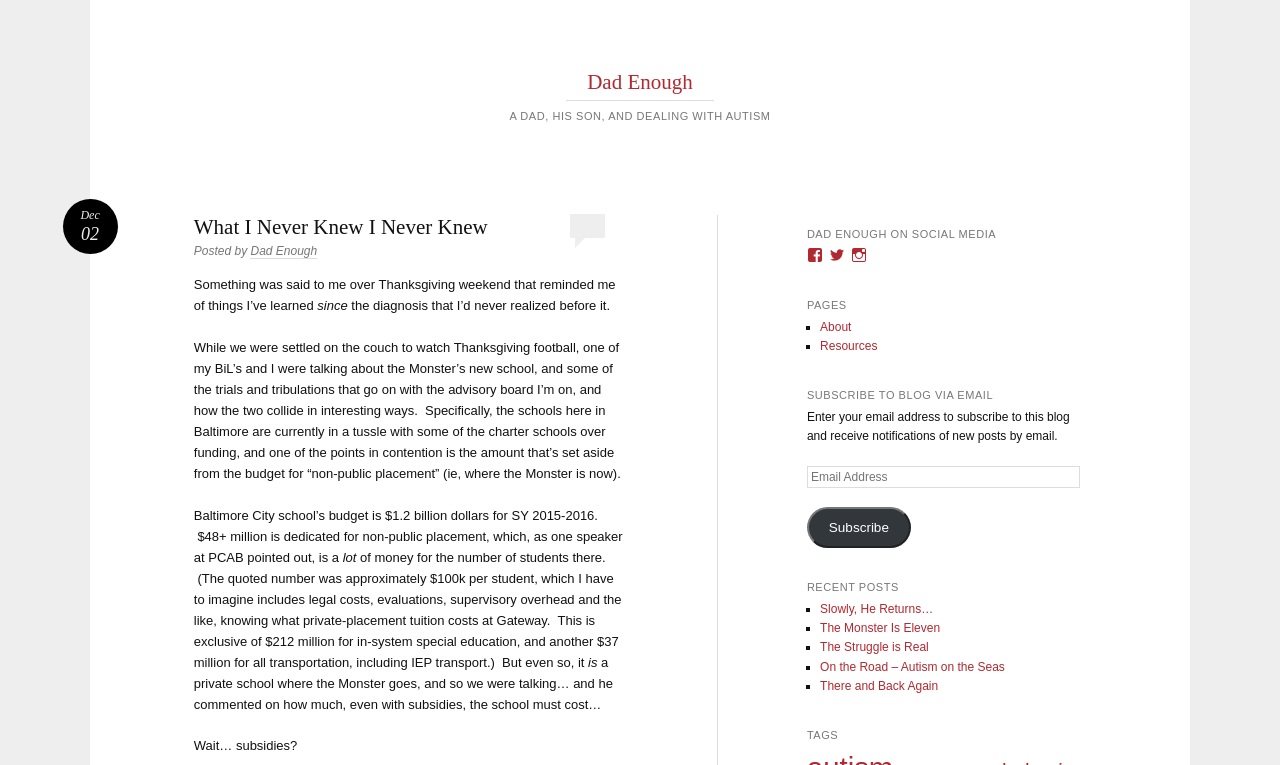Determine the bounding box coordinates (top-left x, top-left y, bottom-right x, bottom-right y) of the UI element described in the following text: parent_node: Email address name="aXp0QmQ" placeholder="aXp0QmQ"

None